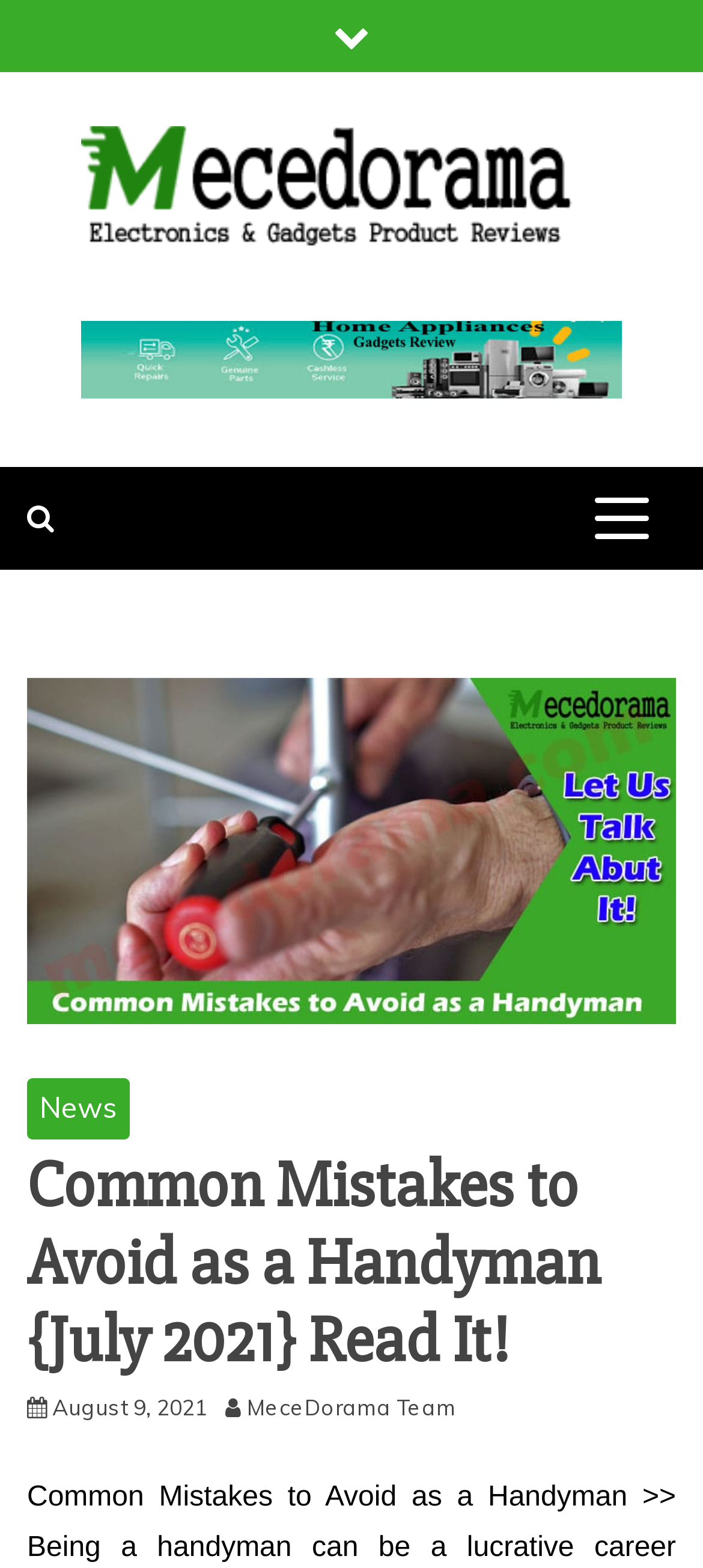How many links are there in the main menu?
Refer to the image and provide a one-word or short phrase answer.

3